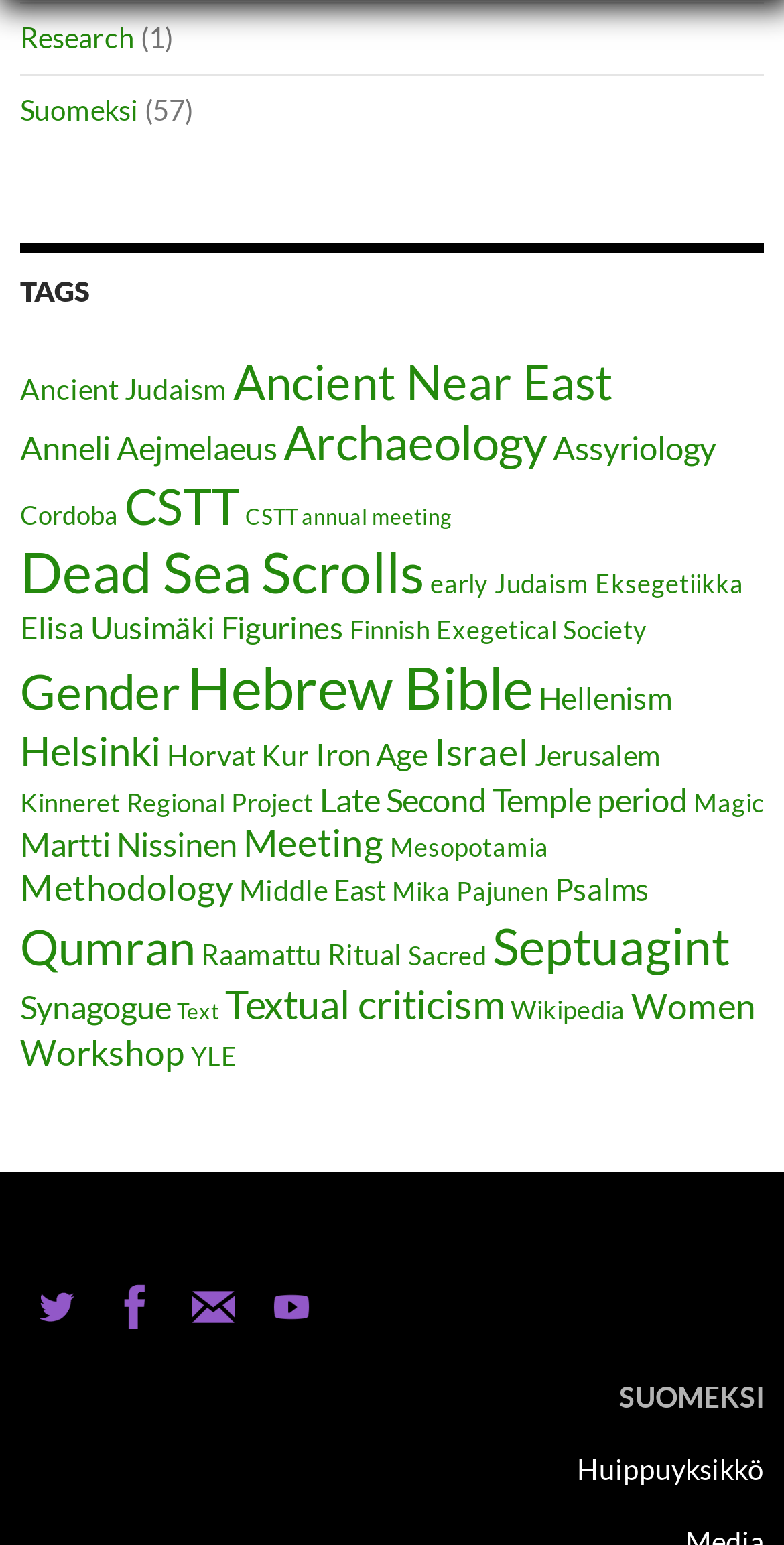Refer to the screenshot and answer the following question in detail:
What is the language of the 'Suomeksi' link?

The link 'Suomeksi' is likely to be in Finnish language because 'Suomeksi' is the Finnish word for 'in Finnish'.